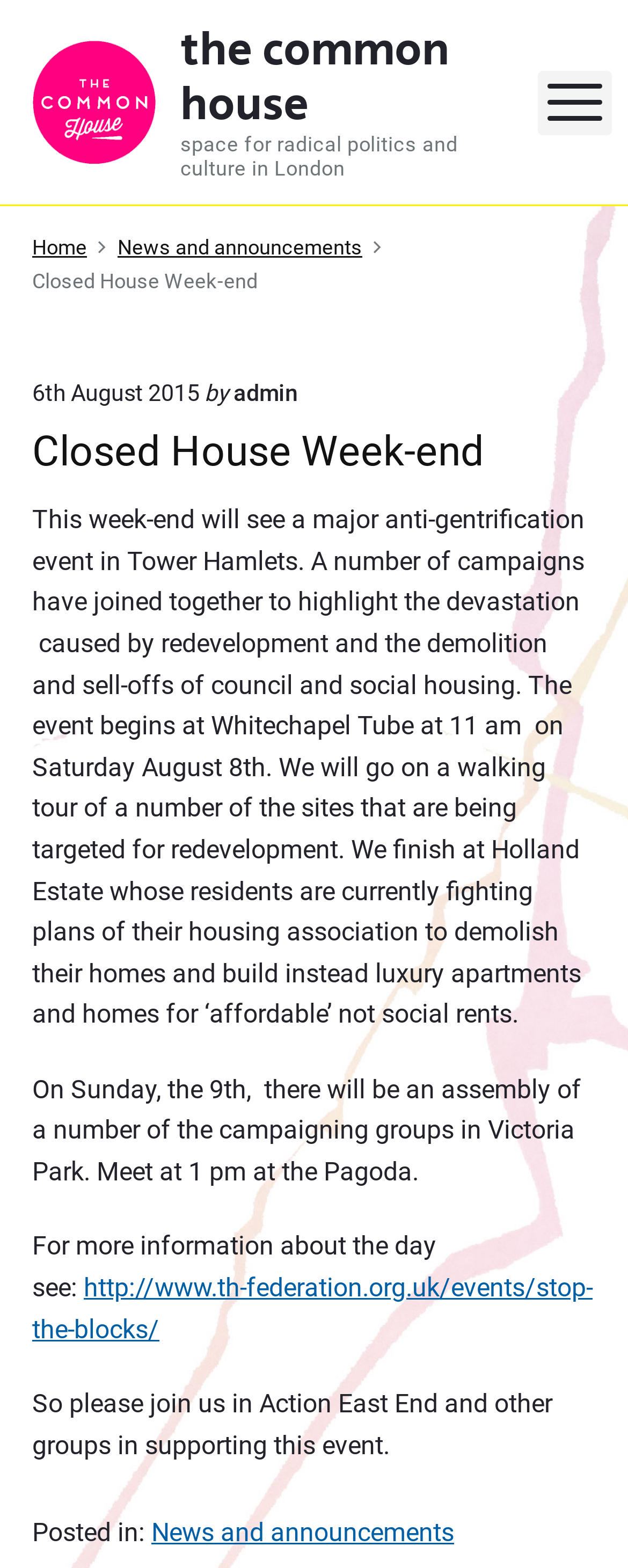Consider the image and give a detailed and elaborate answer to the question: 
What is the name of the space for radical politics and culture in London?

I found the answer by looking at the link element with the text 'the common house the common house space for radical politics and culture in London'.